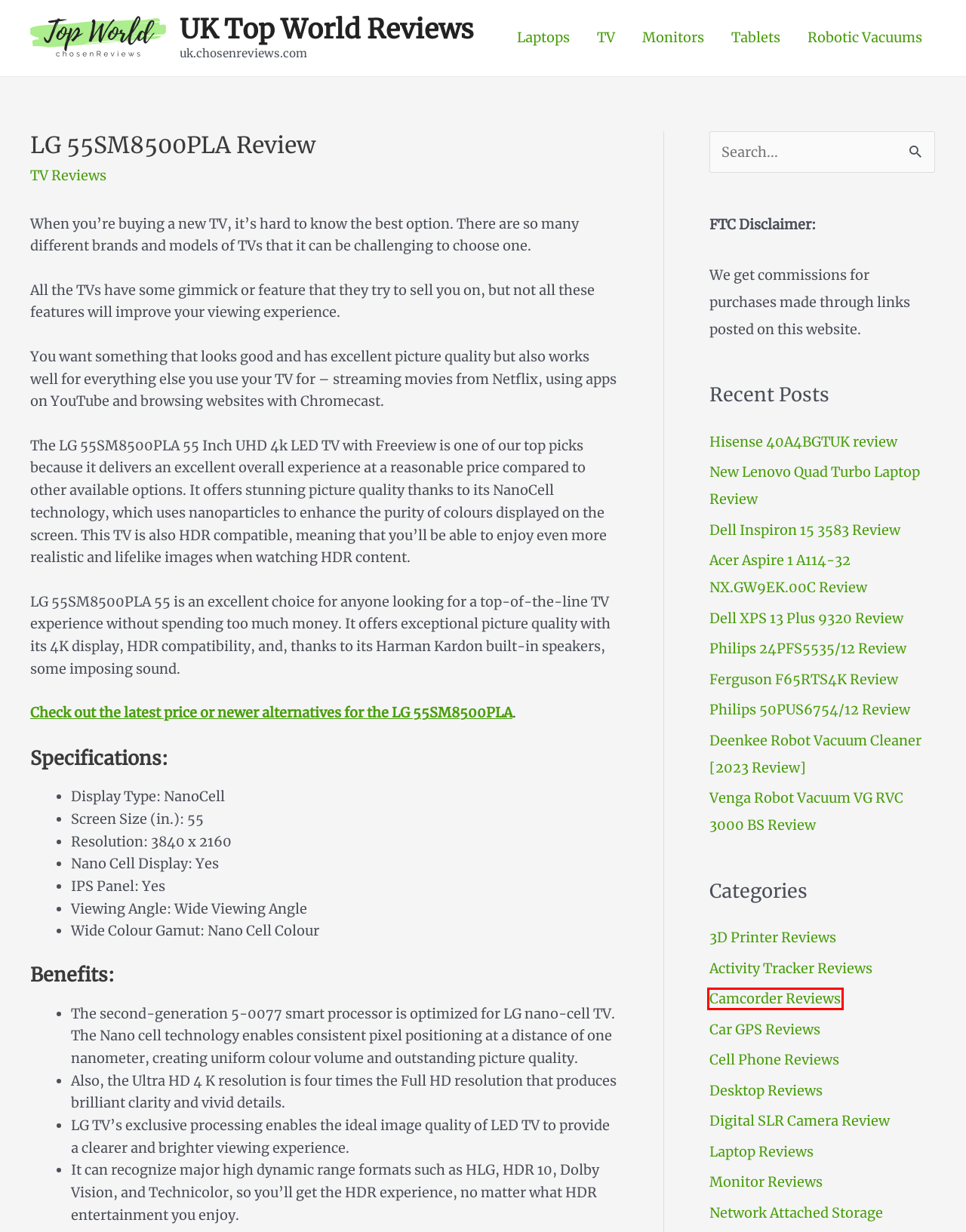After examining the screenshot of a webpage with a red bounding box, choose the most accurate webpage description that corresponds to the new page after clicking the element inside the red box. Here are the candidates:
A. Activity Tracker Reviews - UK Top World Reviews
B. Acer Aspire 1 A114-32 NX.GW9EK.00C Review - UK Top World Reviews
C. Hisense 40A4BGTUK Review - Worth the Budget Price?
D. TV Reviews - UK Top World Reviews
E. Ferguson F65RTS4K Review - UK Top World Reviews
F. Robotic Vacuum Reviews - UK Top World Reviews
G. Camcorder Reviews - UK Top World Reviews
H. Dell Inspiron 15 3583 Laptop Review - Affordable Everyday Computing

G